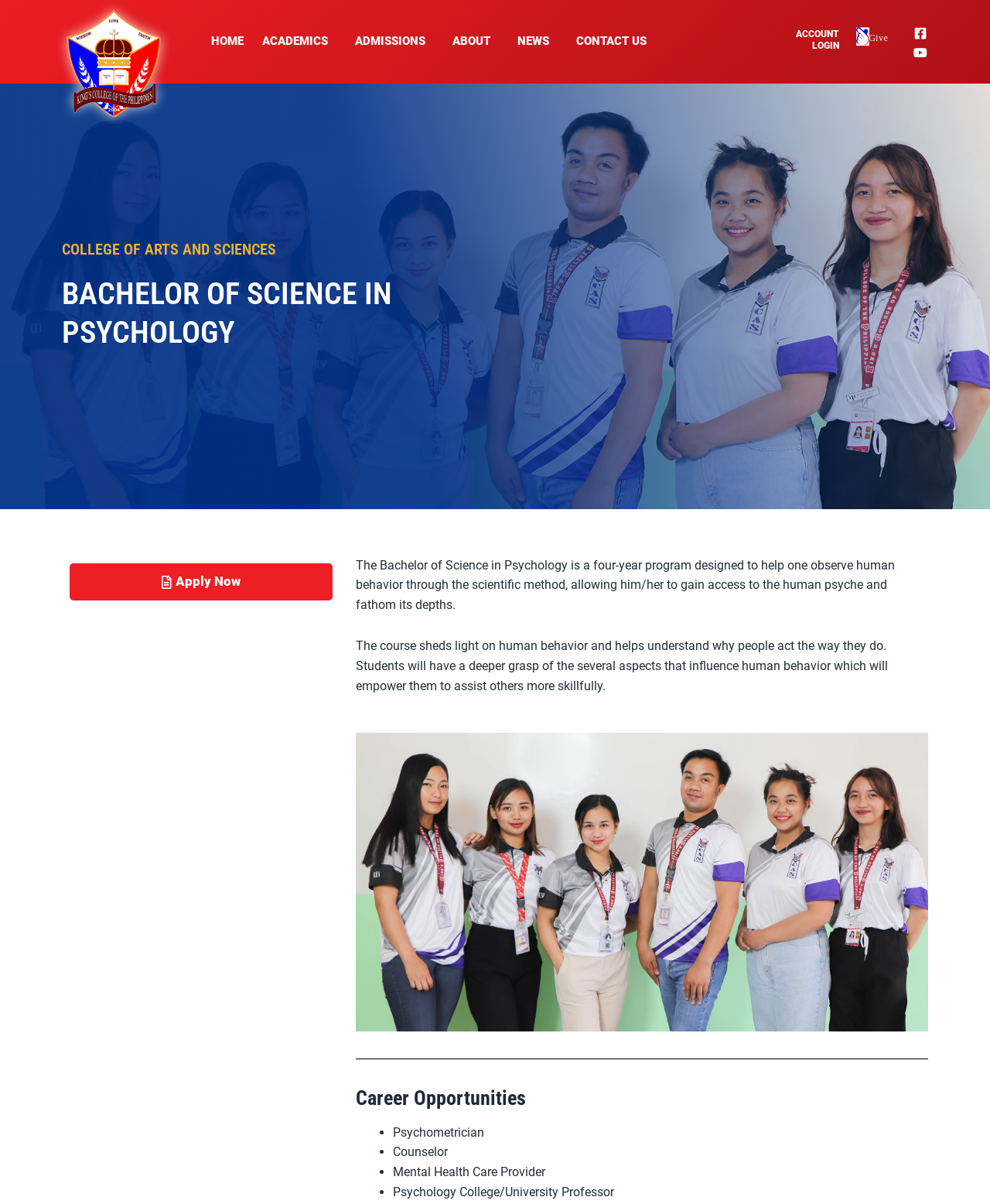Please identify the bounding box coordinates of the element I need to click to follow this instruction: "Click the ADMISSIONS link".

[0.349, 0.023, 0.448, 0.069]